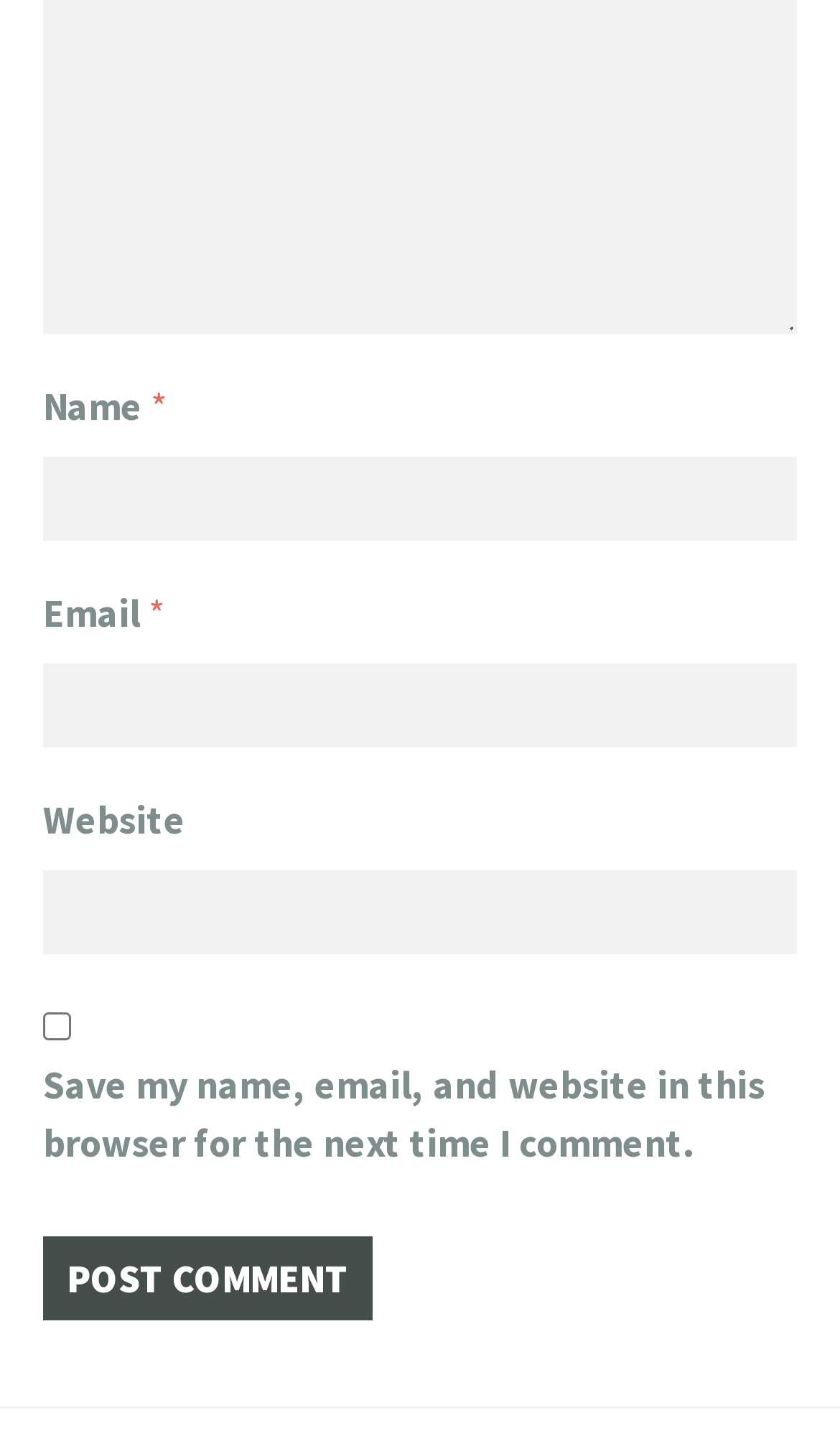Is the 'Save my name...' checkbox checked?
Refer to the image and provide a concise answer in one word or phrase.

No